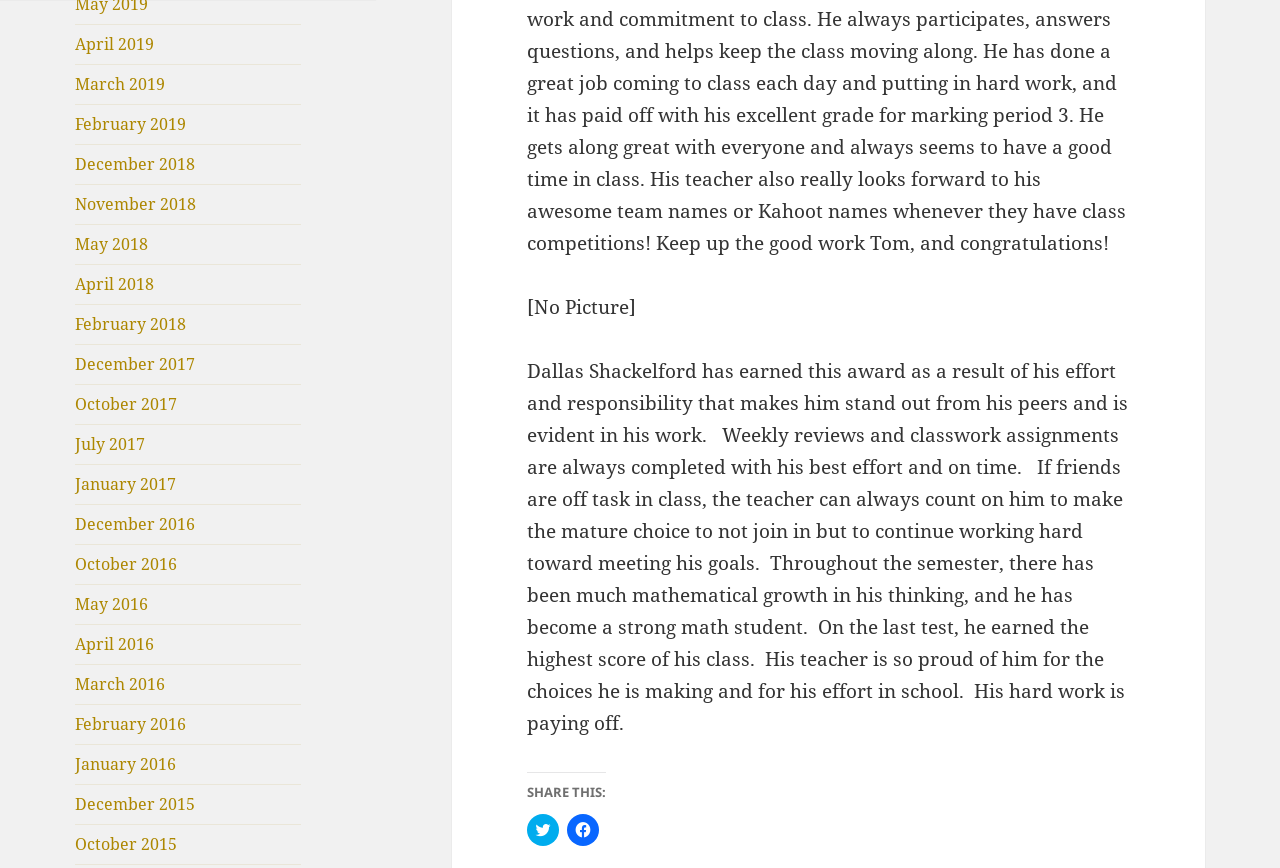Locate the bounding box coordinates of the clickable region to complete the following instruction: "Read about Dallas Shackelford's award."

[0.412, 0.413, 0.881, 0.848]